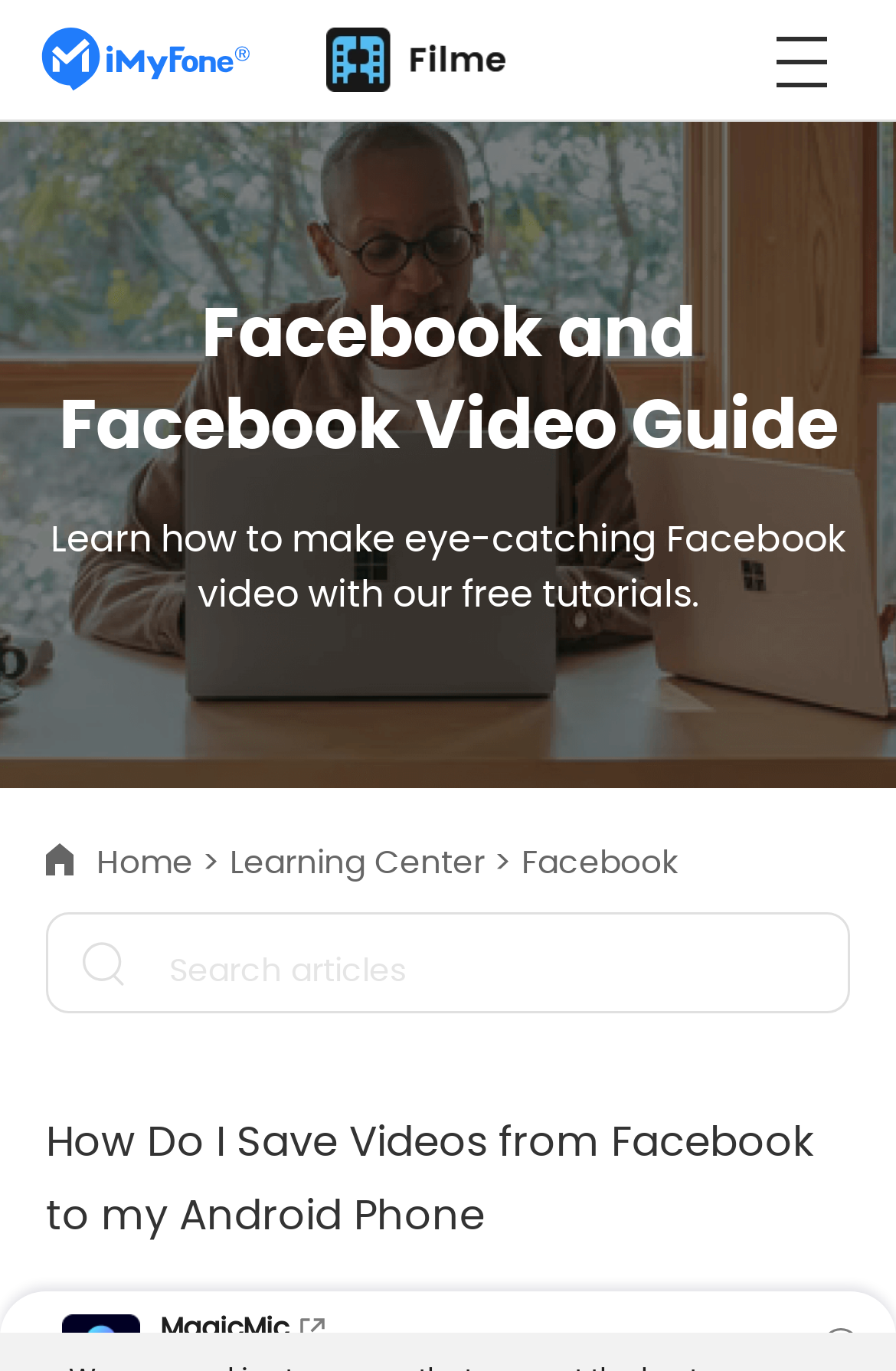Based on the image, give a detailed response to the question: What is the topic of the first article?

The first article is linked with the text 'How Do I Save Videos from Facebook to my Android Phone', which suggests that the topic of the article is about saving Facebook videos to an Android phone.